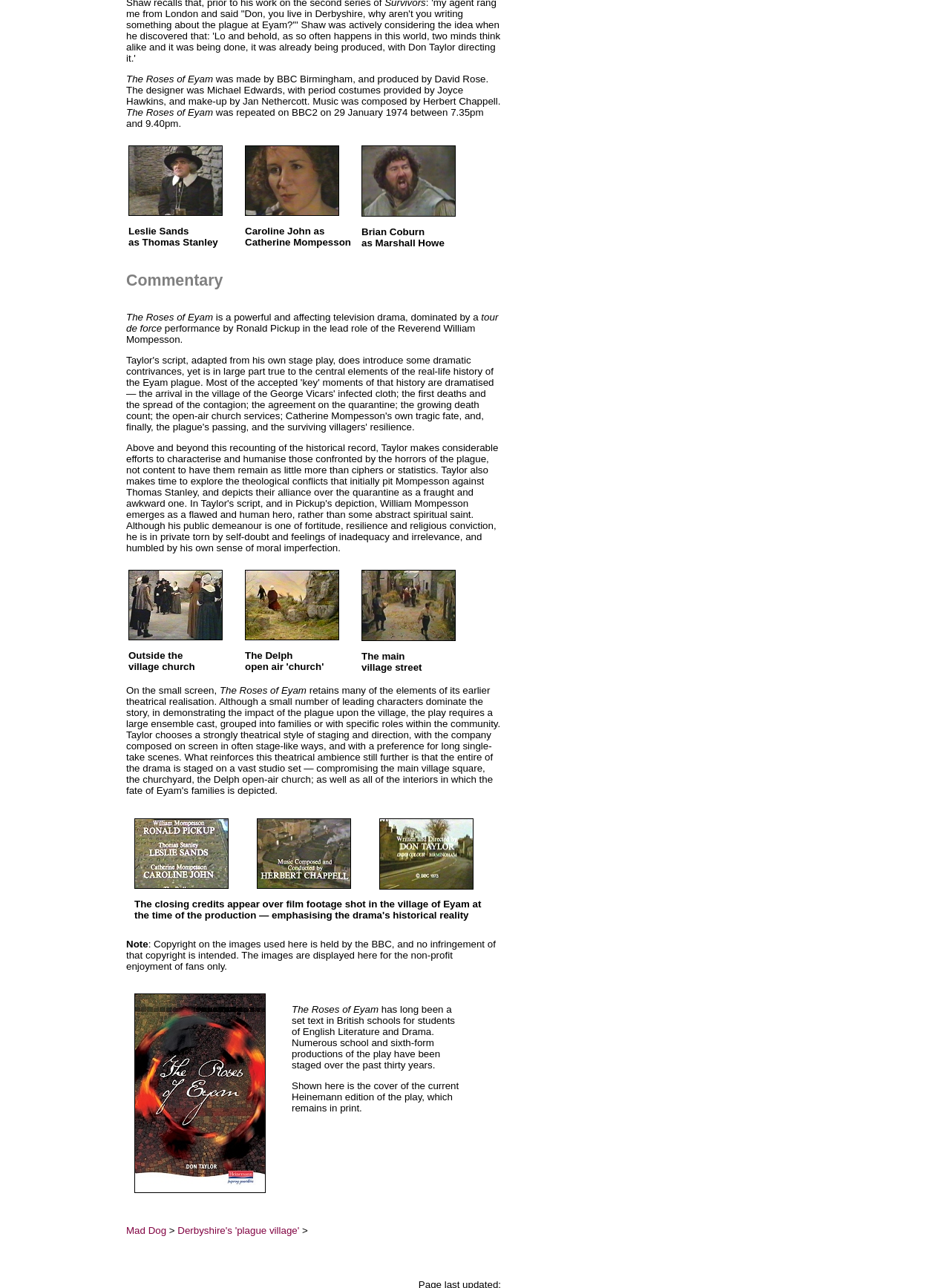Identify the bounding box of the UI element that matches this description: "WORKPLACE SAFETY EQUIPMENT".

None